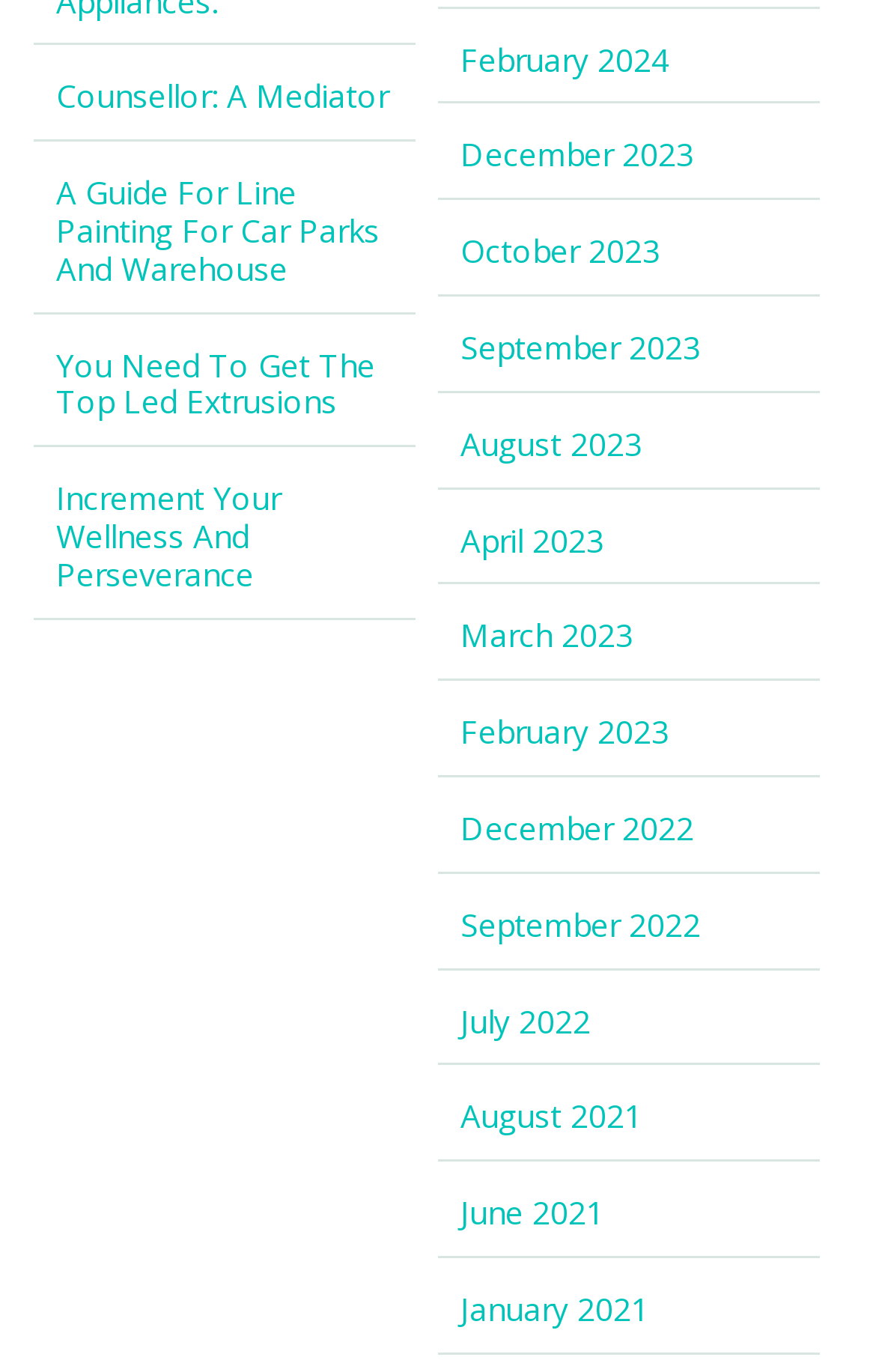Determine the bounding box coordinates of the area to click in order to meet this instruction: "Explore posts from August 2021".

[0.526, 0.798, 0.733, 0.829]